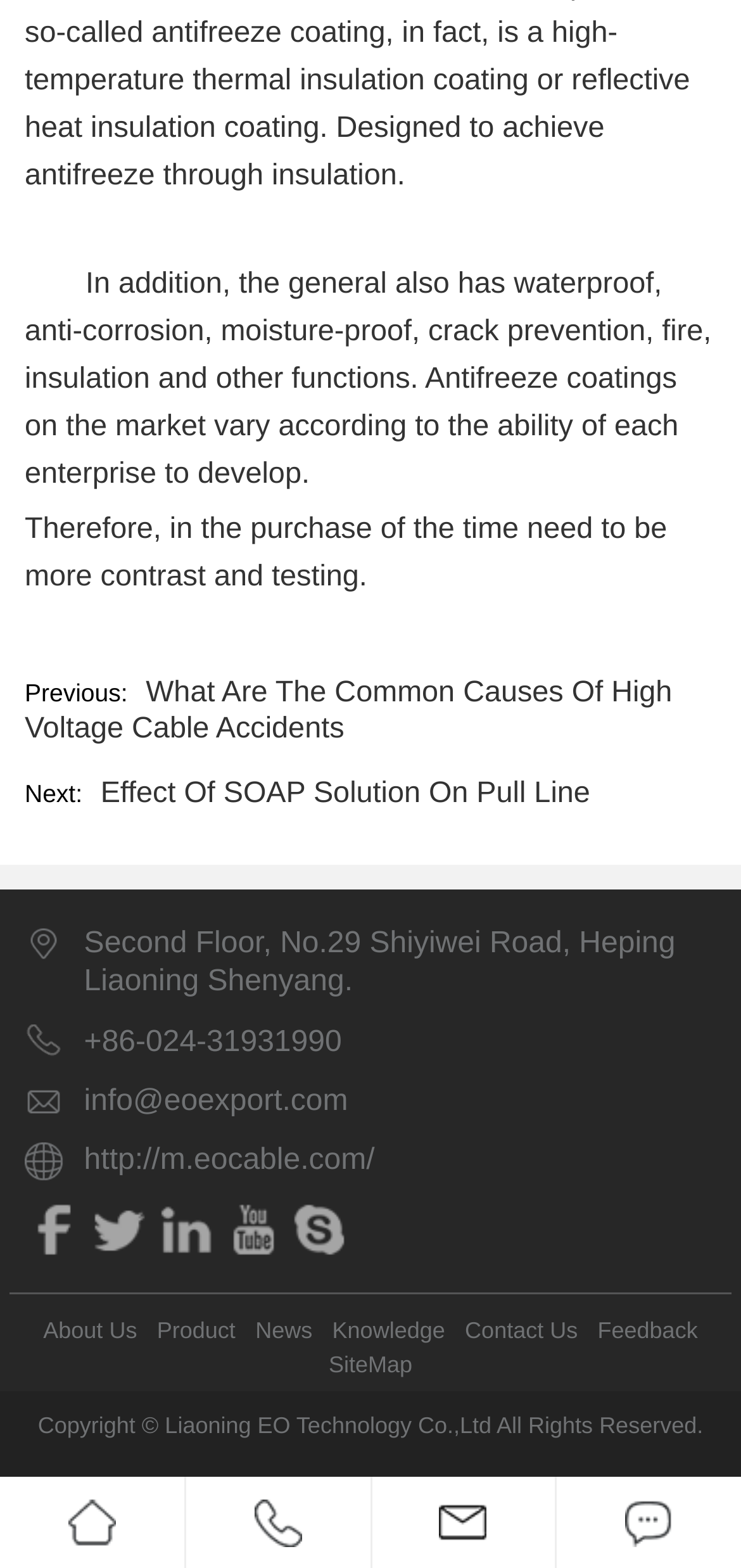Locate the bounding box for the described UI element: "Knowledge". Ensure the coordinates are four float numbers between 0 and 1, formatted as [left, top, right, bottom].

[0.441, 0.838, 0.608, 0.859]